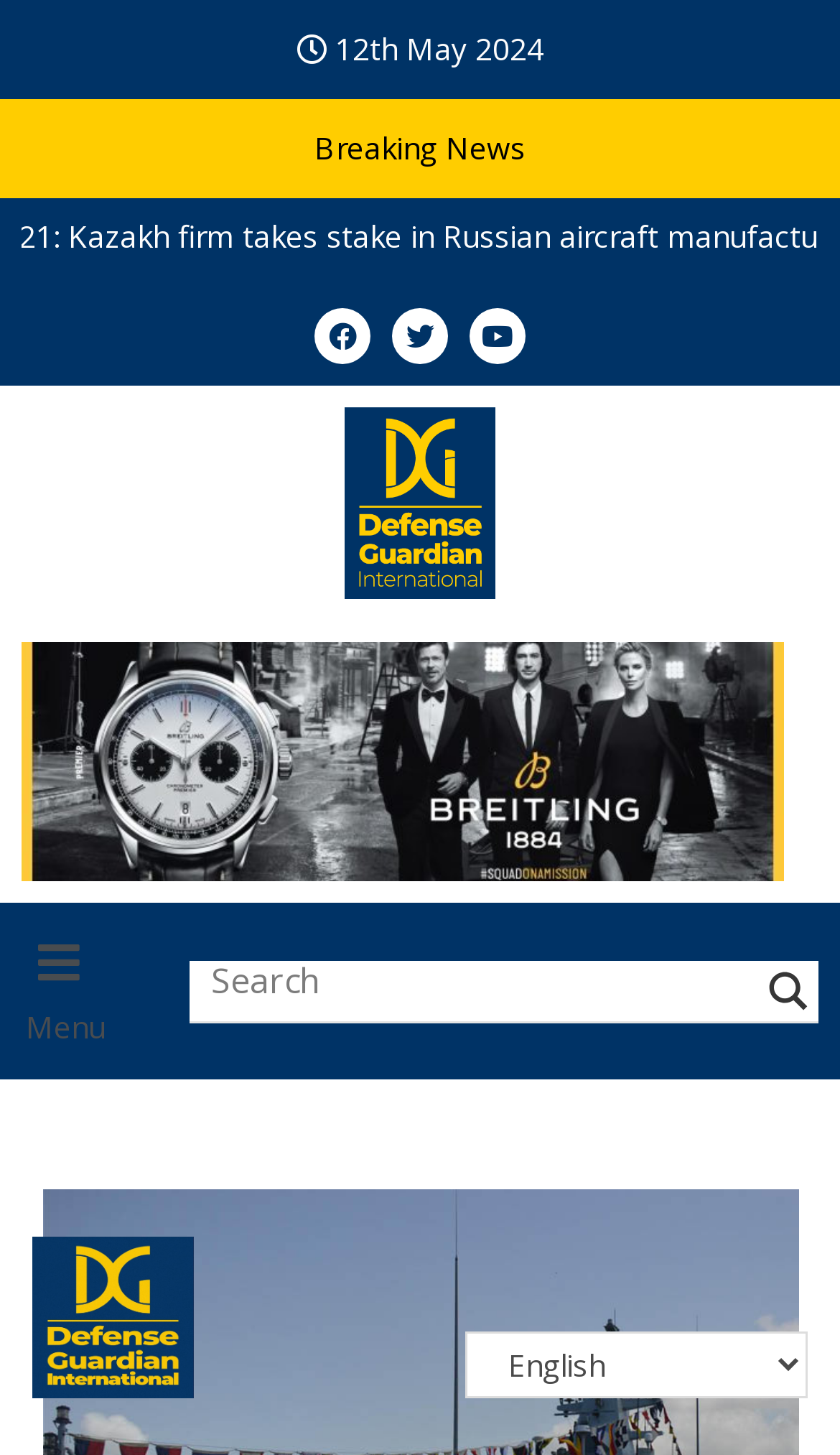What is the function of the button at the top right corner?
Using the image, provide a detailed and thorough answer to the question.

I found a button at the top right corner with the text 'Toggle Menu', which suggests that it is used to toggle the menu on and off.